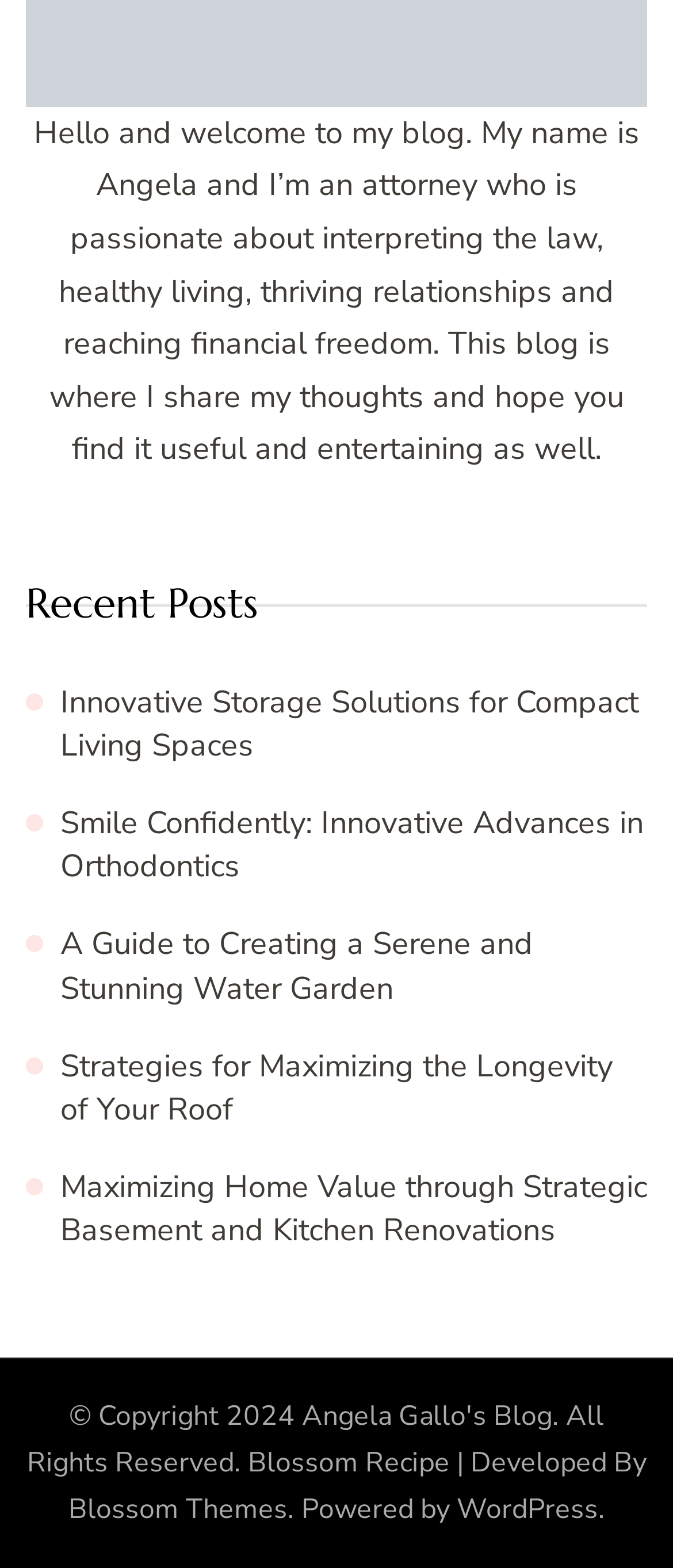Answer the following in one word or a short phrase: 
What is the platform used to power the blog?

WordPress